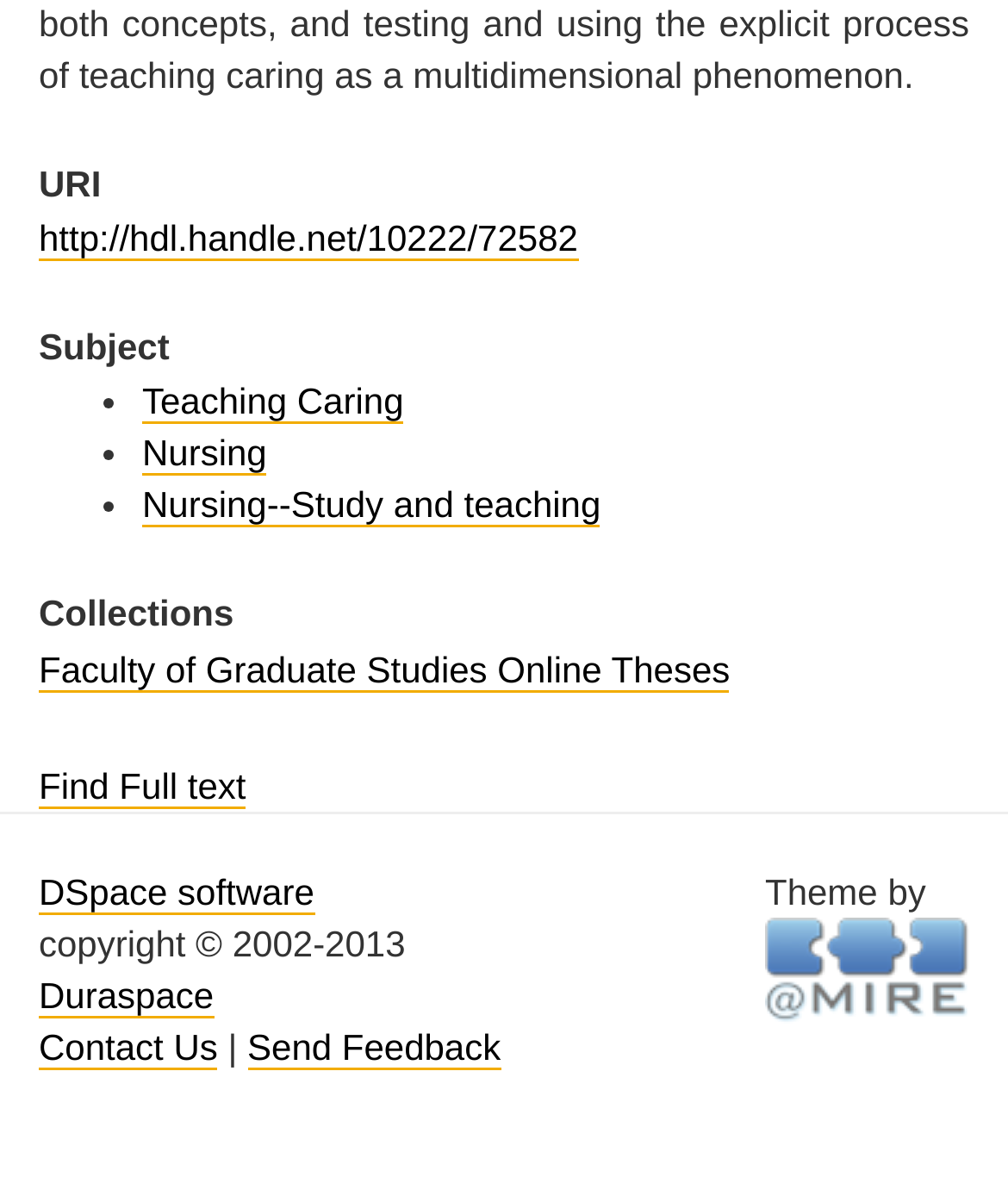Please indicate the bounding box coordinates of the element's region to be clicked to achieve the instruction: "Contact the website administrators". Provide the coordinates as four float numbers between 0 and 1, i.e., [left, top, right, bottom].

[0.038, 0.853, 0.216, 0.89]